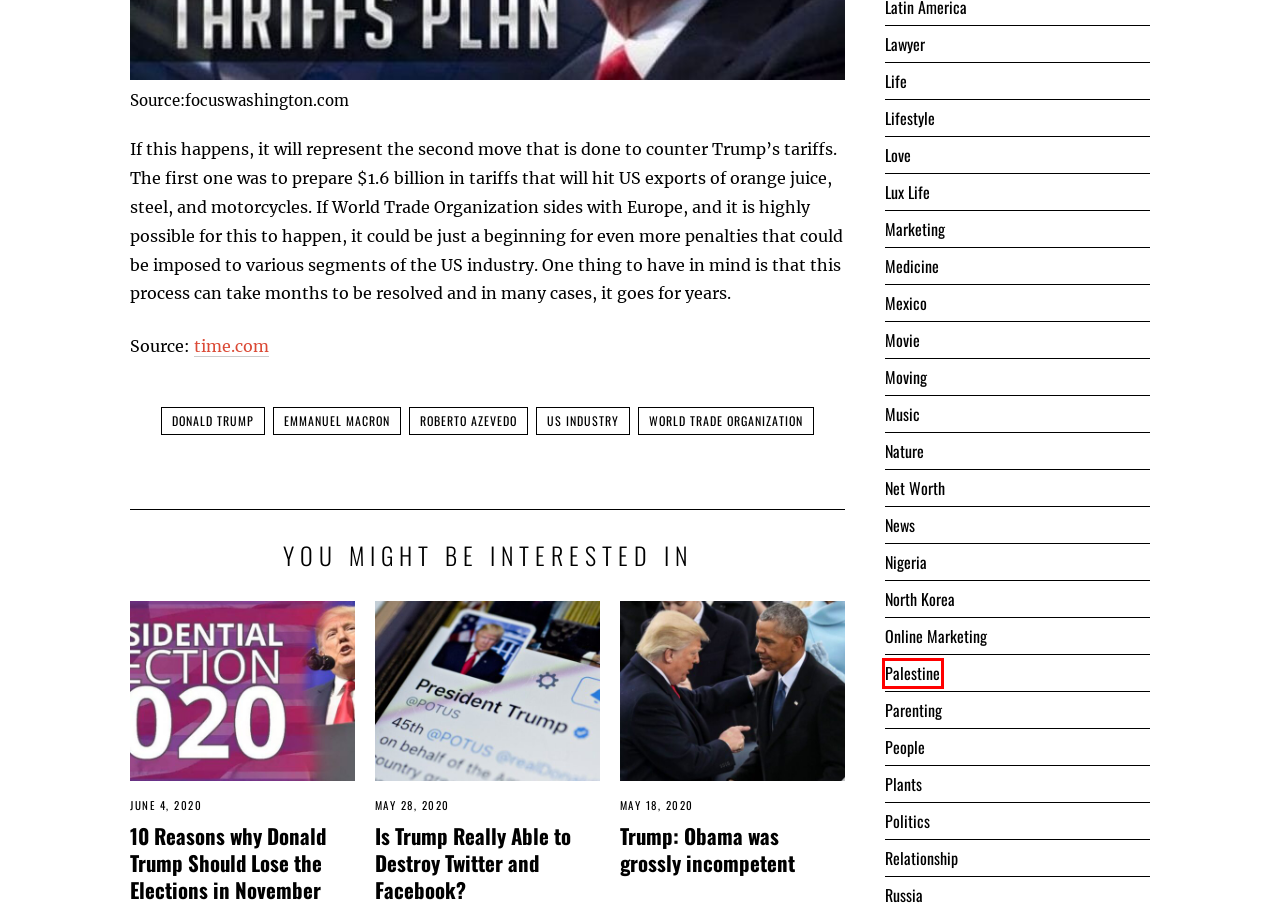Given a webpage screenshot featuring a red rectangle around a UI element, please determine the best description for the new webpage that appears after the element within the bounding box is clicked. The options are:
A. Love Archives - Foreign Policy
B. U.S. Archives - Foreign Policy
C. Palestine Archives - Foreign Policy
D. Israel Archives - Foreign Policy
E. Sport Archives - Foreign Policy
F. Posters and Diplomacy: Bridging Nations Without Words - Foreign Policy
G. Saudi Arabia Archives - Foreign Policy
H. Relationship Archives - Foreign Policy

C